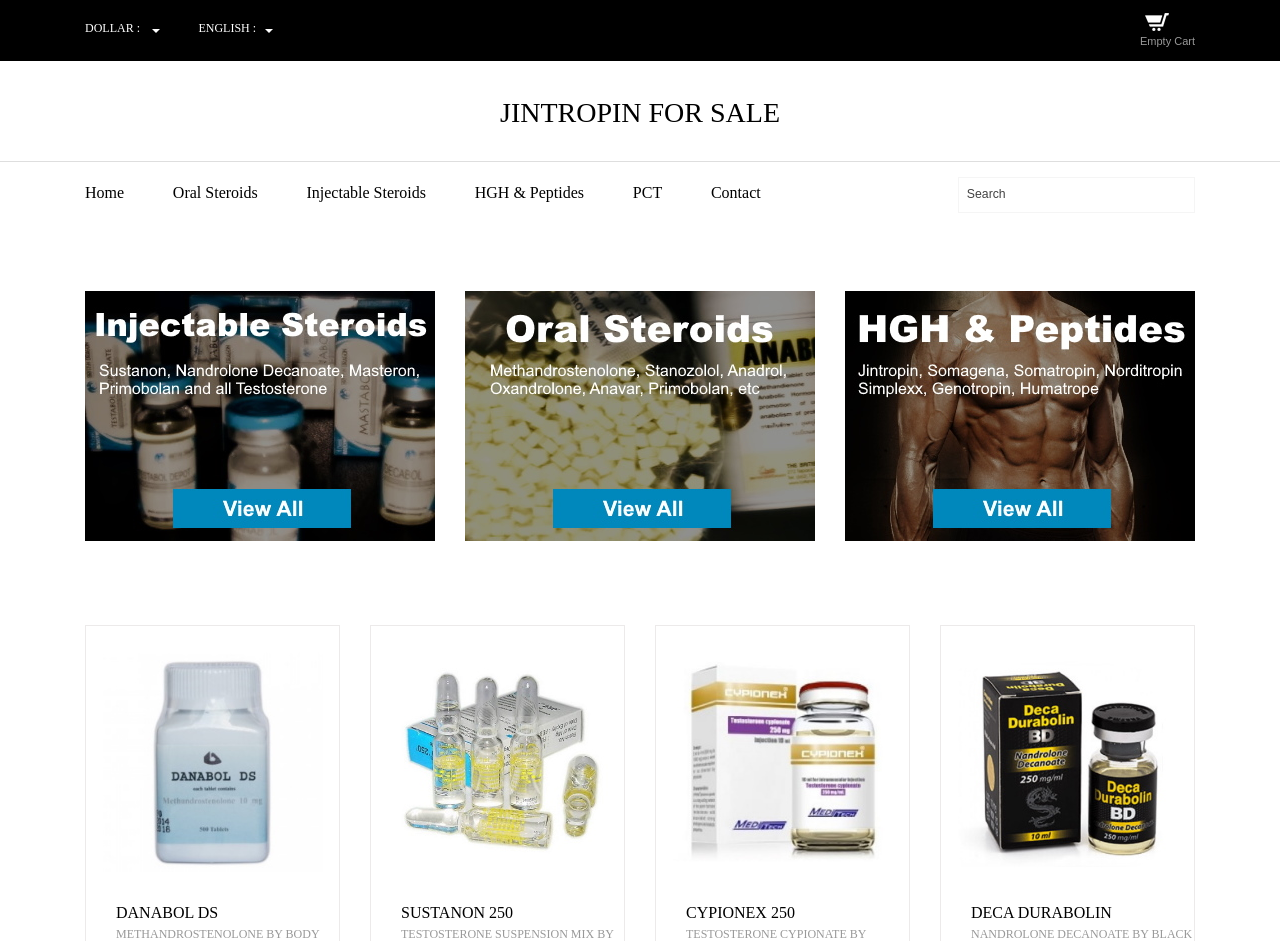Identify the bounding box coordinates of the part that should be clicked to carry out this instruction: "Select currency".

[0.066, 0.032, 0.118, 0.052]